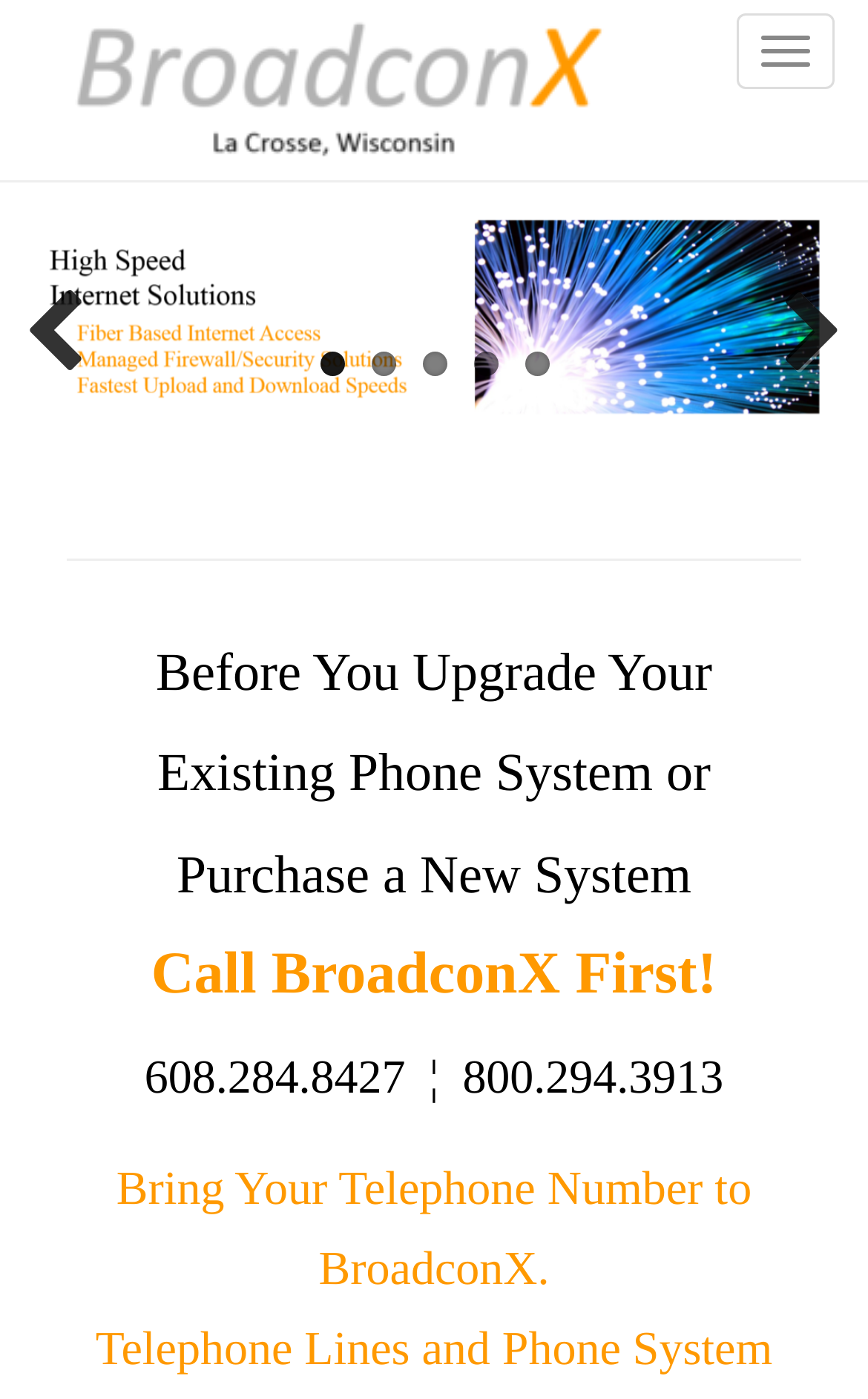Identify the bounding box for the given UI element using the description provided. Coordinates should be in the format (top-left x, top-left y, bottom-right x, bottom-right y) and must be between 0 and 1. Here is the description: Toggle navigation

[0.849, 0.01, 0.962, 0.064]